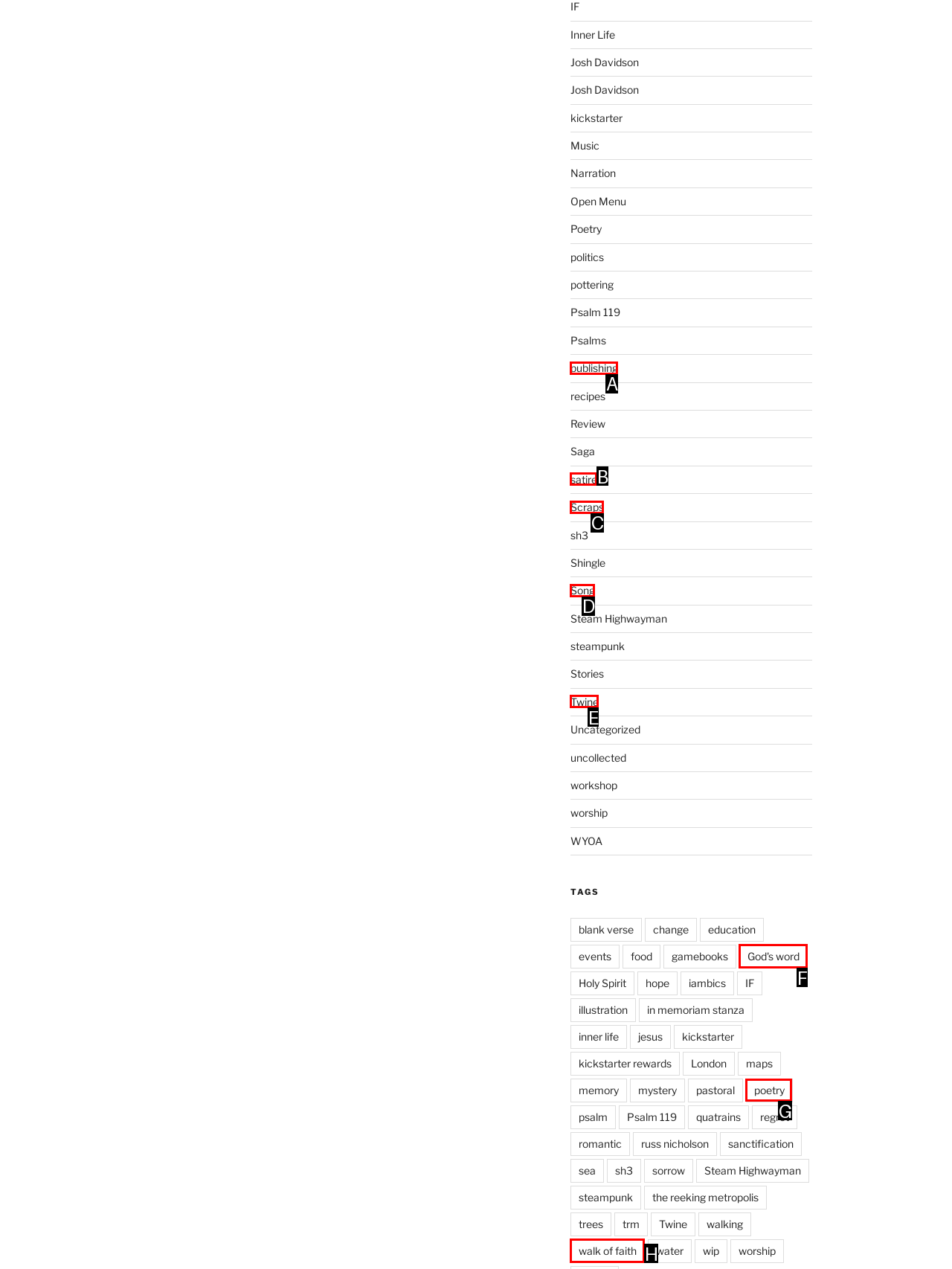For the instruction: Read the 'poetry' link, which HTML element should be clicked?
Respond with the letter of the appropriate option from the choices given.

G